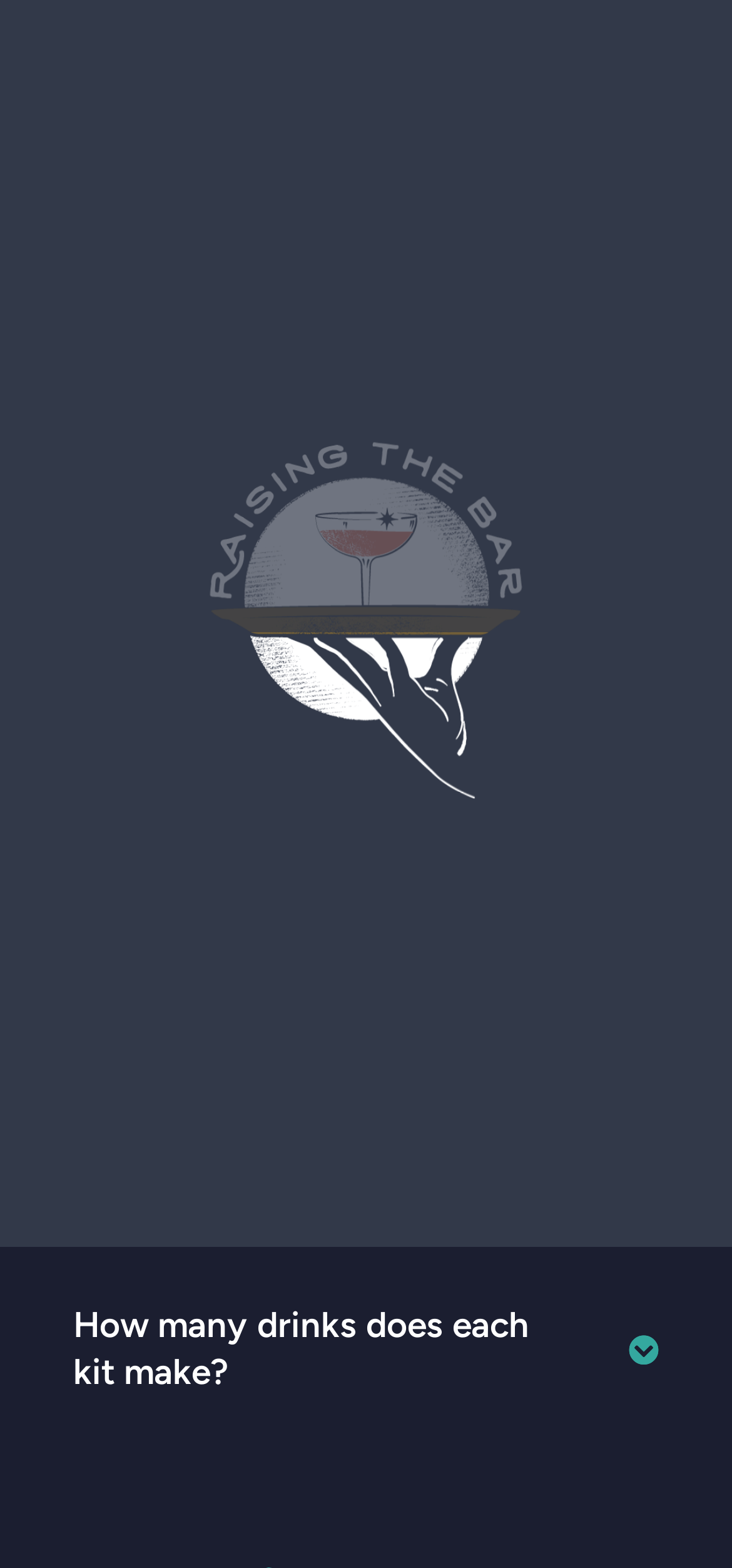How many drinks does each kit make?
Please look at the screenshot and answer using one word or phrase.

Unknown